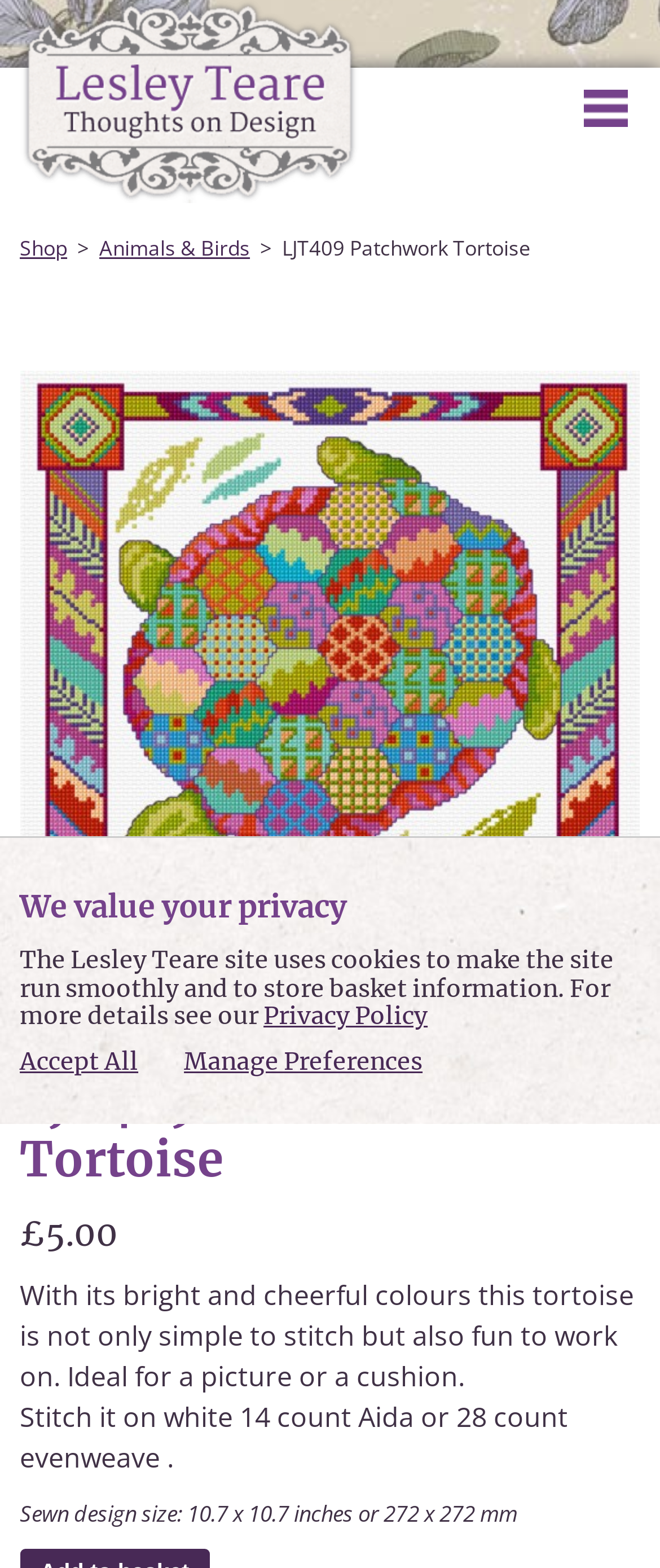What is the price of the product?
Using the information from the image, give a concise answer in one word or a short phrase.

£5.00